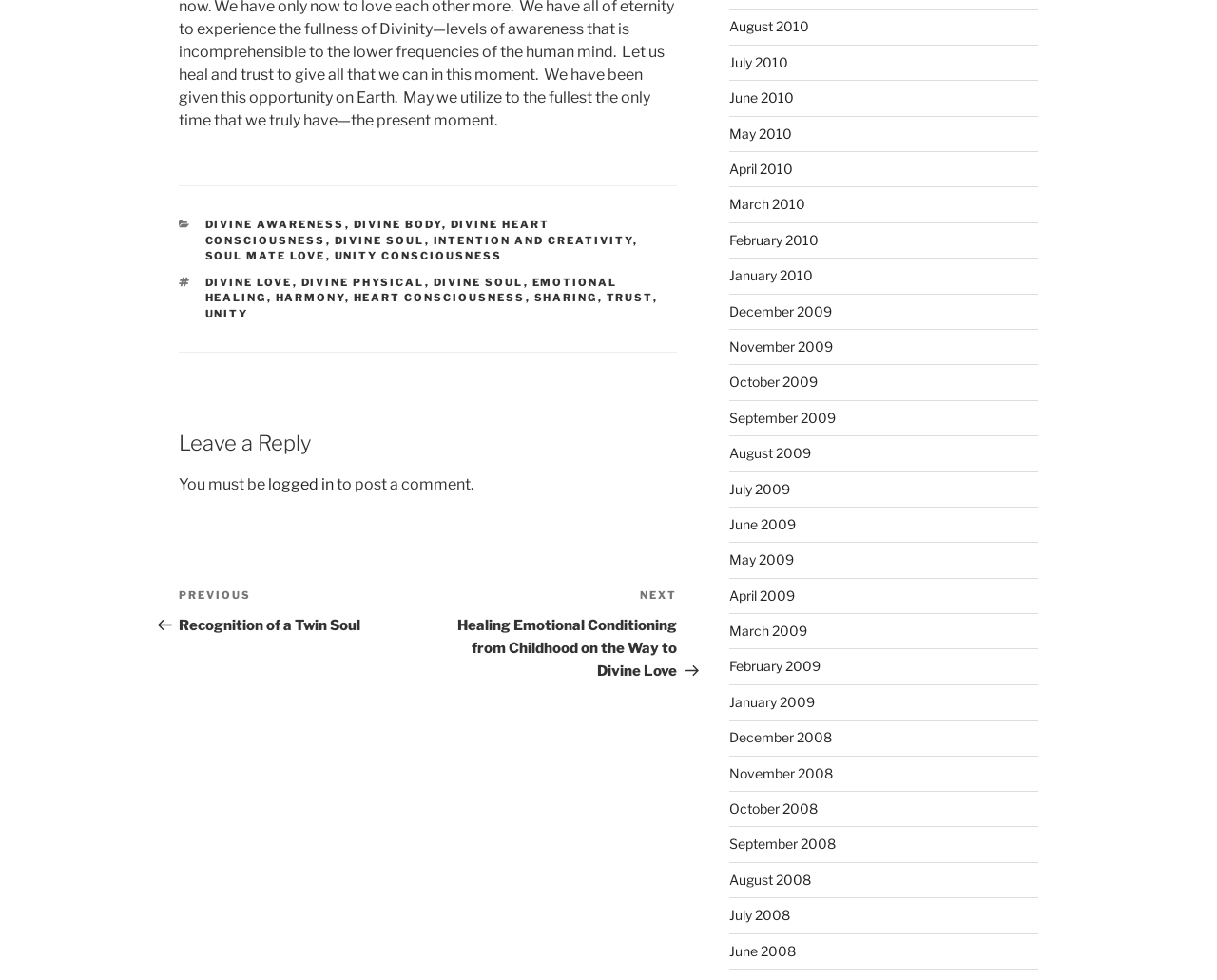What is the text above the 'logged in' link?
Using the image, give a concise answer in the form of a single word or short phrase.

You must be